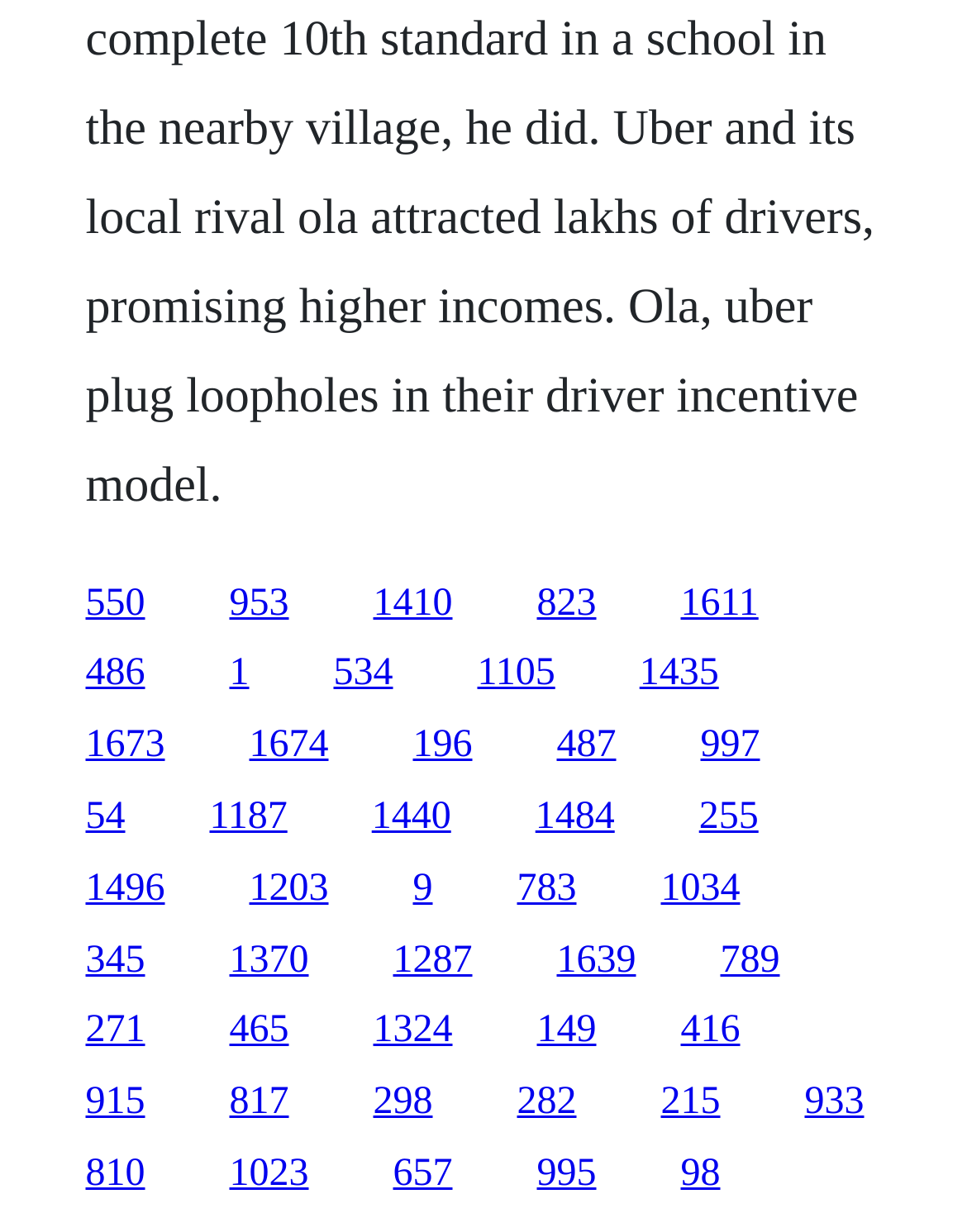Find the bounding box coordinates of the area that needs to be clicked in order to achieve the following instruction: "click the first link". The coordinates should be specified as four float numbers between 0 and 1, i.e., [left, top, right, bottom].

[0.088, 0.472, 0.15, 0.506]